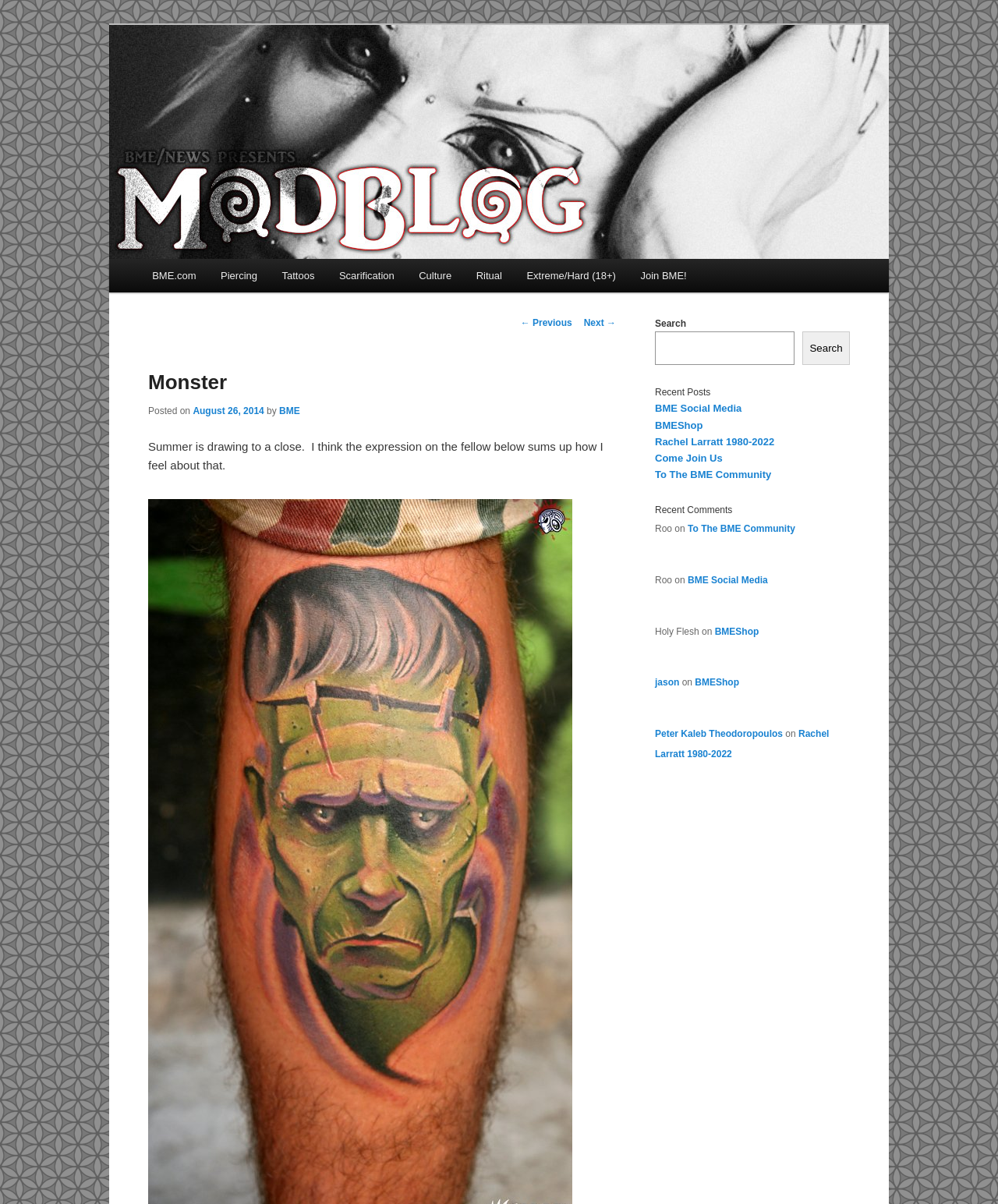Please identify the bounding box coordinates of the element on the webpage that should be clicked to follow this instruction: "Click the 'Next →' button". The bounding box coordinates should be given as four float numbers between 0 and 1, formatted as [left, top, right, bottom].

[0.585, 0.264, 0.617, 0.273]